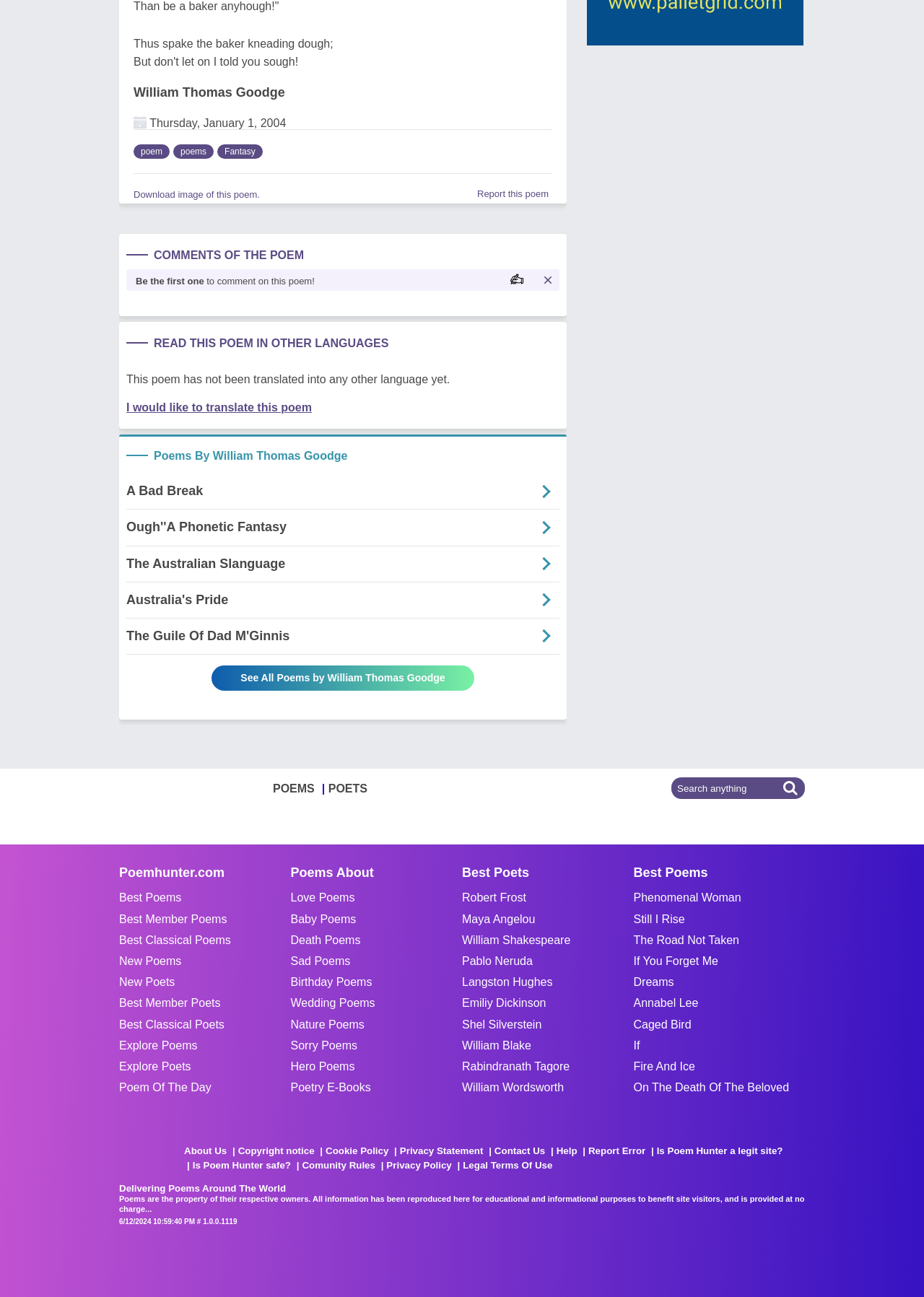Please provide the bounding box coordinates for the element that needs to be clicked to perform the following instruction: "Search for a poem". The coordinates should be given as four float numbers between 0 and 1, i.e., [left, top, right, bottom].

[0.727, 0.599, 0.871, 0.616]